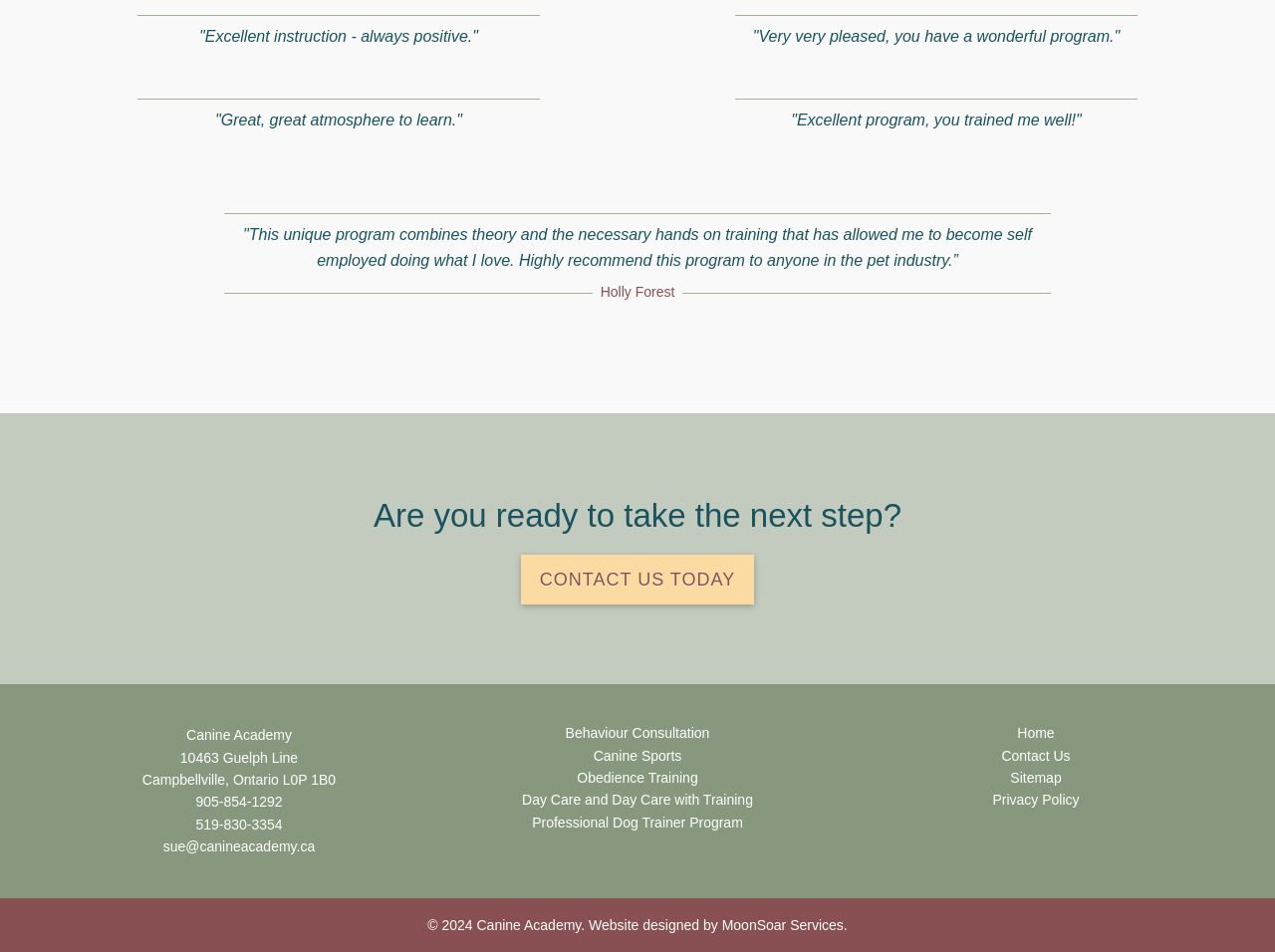Identify the bounding box coordinates of the section that should be clicked to achieve the task described: "Call 905-854-1292".

[0.153, 0.834, 0.222, 0.851]